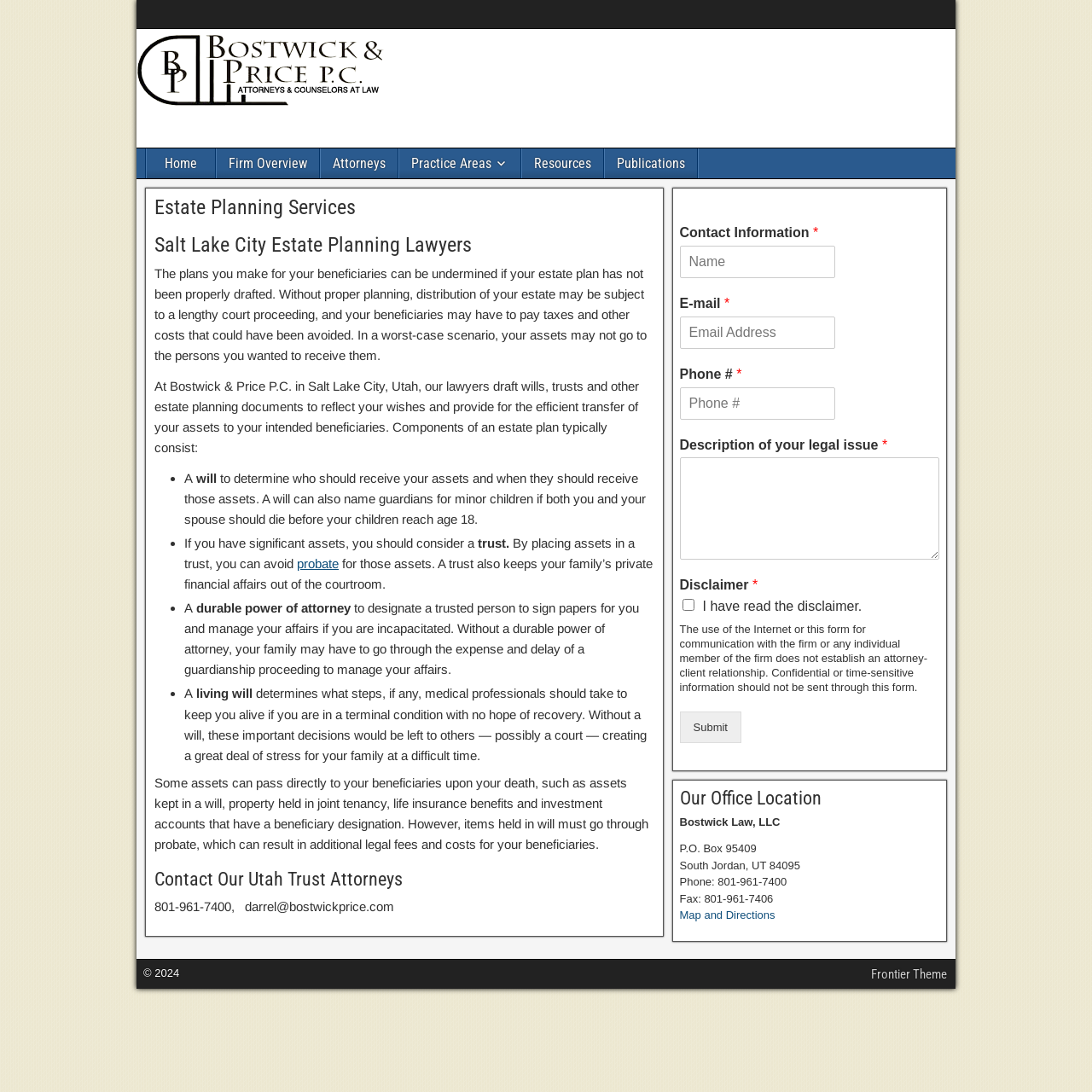Determine the bounding box coordinates of the UI element described below. Use the format (top-left x, top-left y, bottom-right x, bottom-right y) with floating point numbers between 0 and 1: Allow all

None